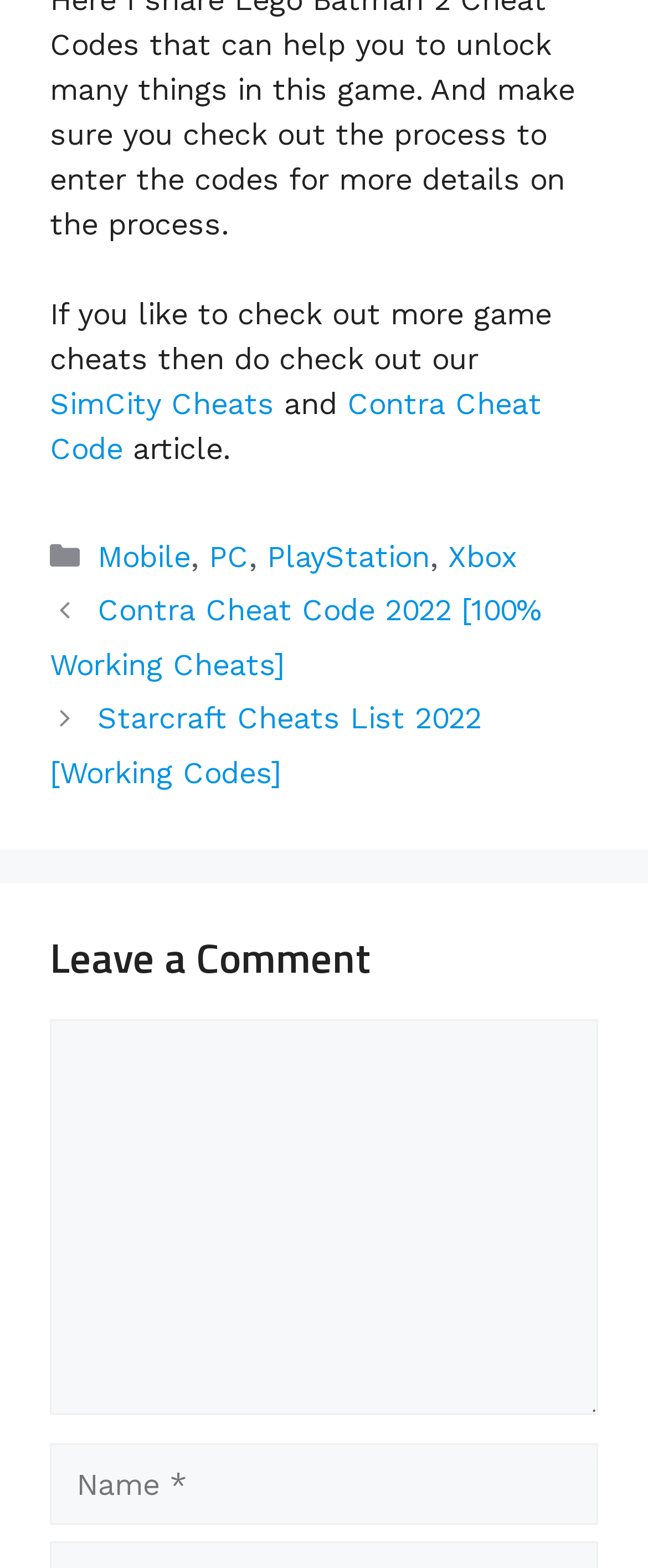Please specify the bounding box coordinates of the clickable section necessary to execute the following command: "Read Contra Cheat Code 2022 article".

[0.077, 0.378, 0.838, 0.435]